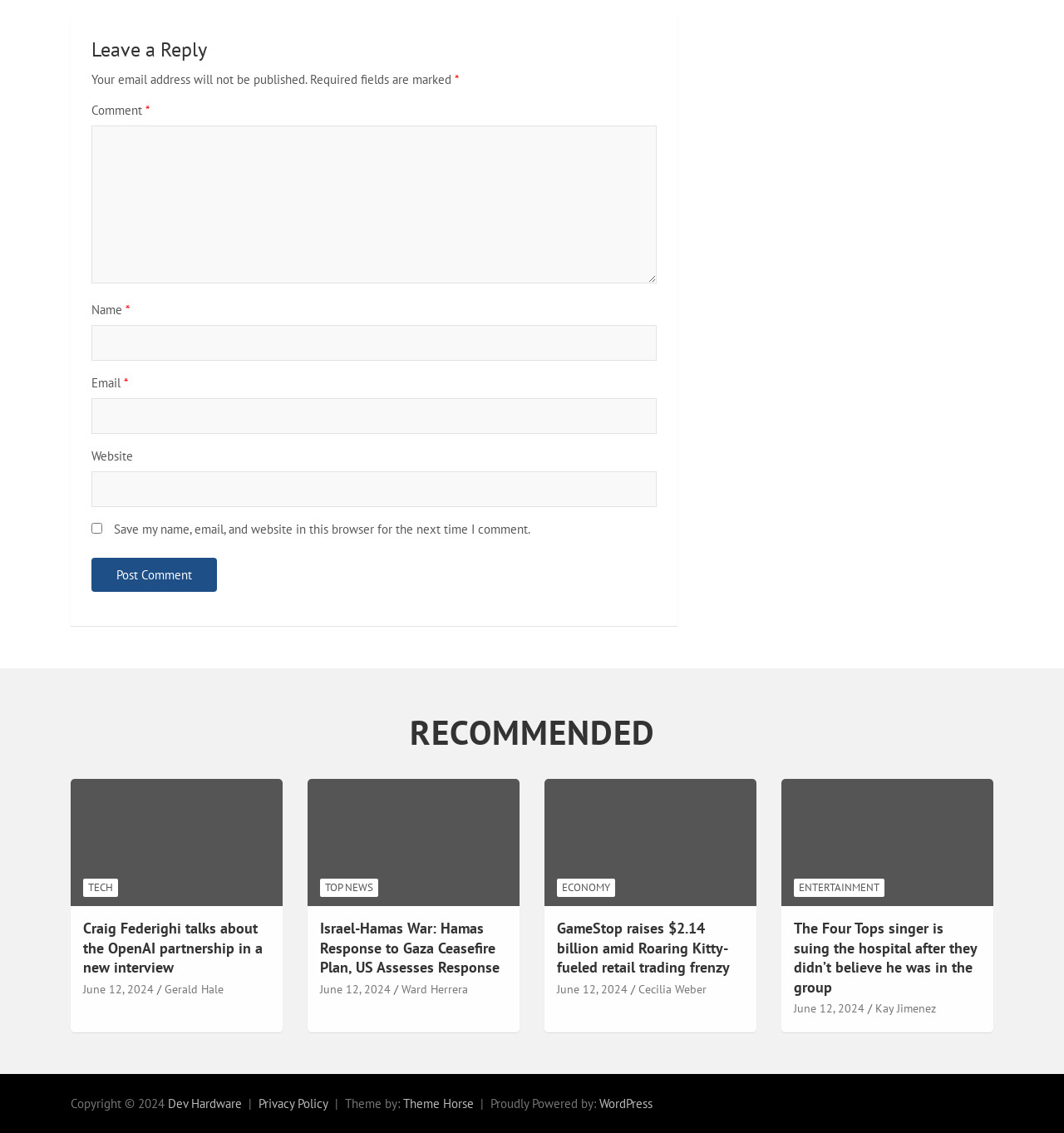For the element described, predict the bounding box coordinates as (top-left x, top-left y, bottom-right x, bottom-right y). All values should be between 0 and 1. Element description: Theme Horse

[0.379, 0.967, 0.445, 0.981]